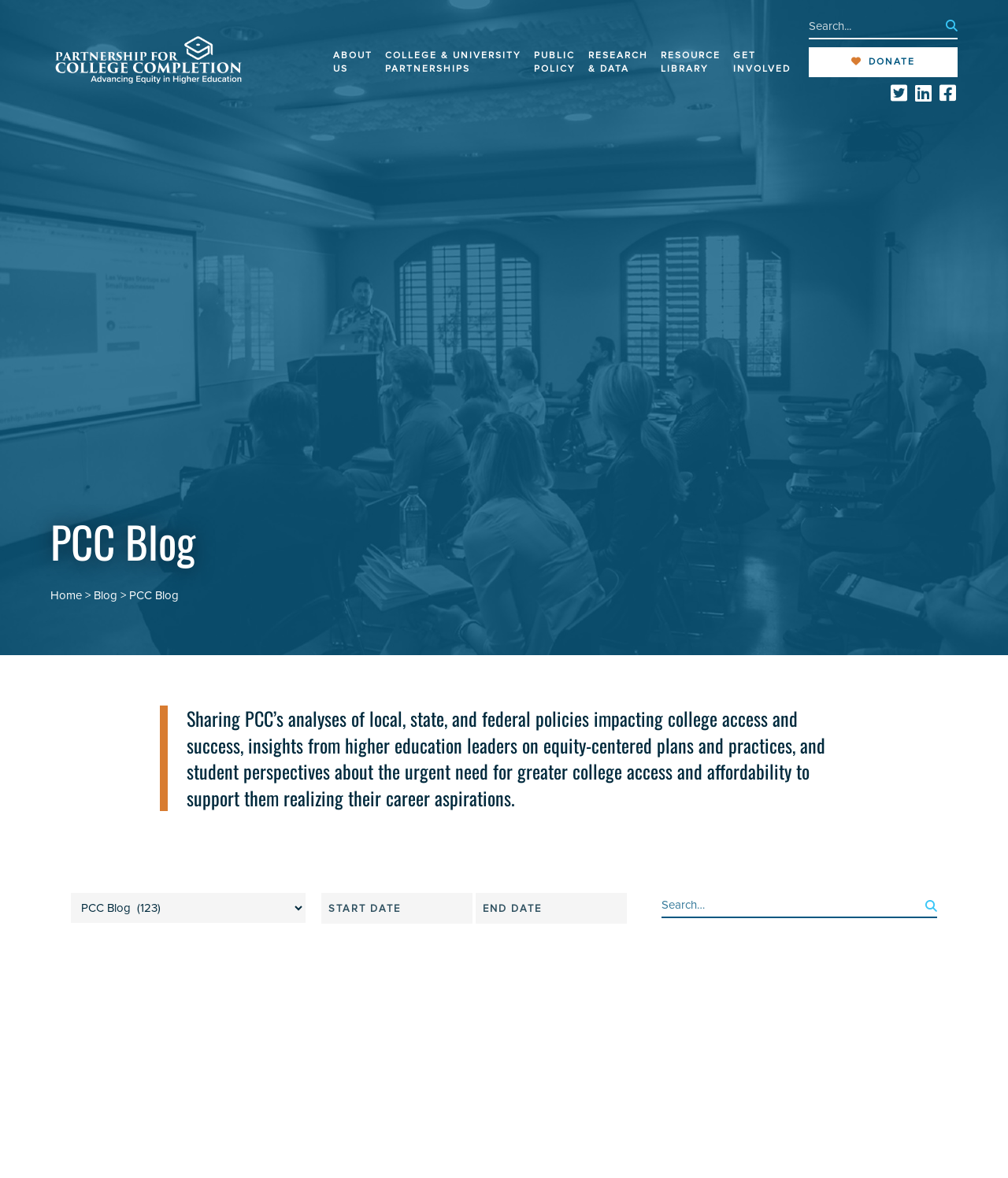Identify the bounding box of the HTML element described as: "The 312 Project".

None